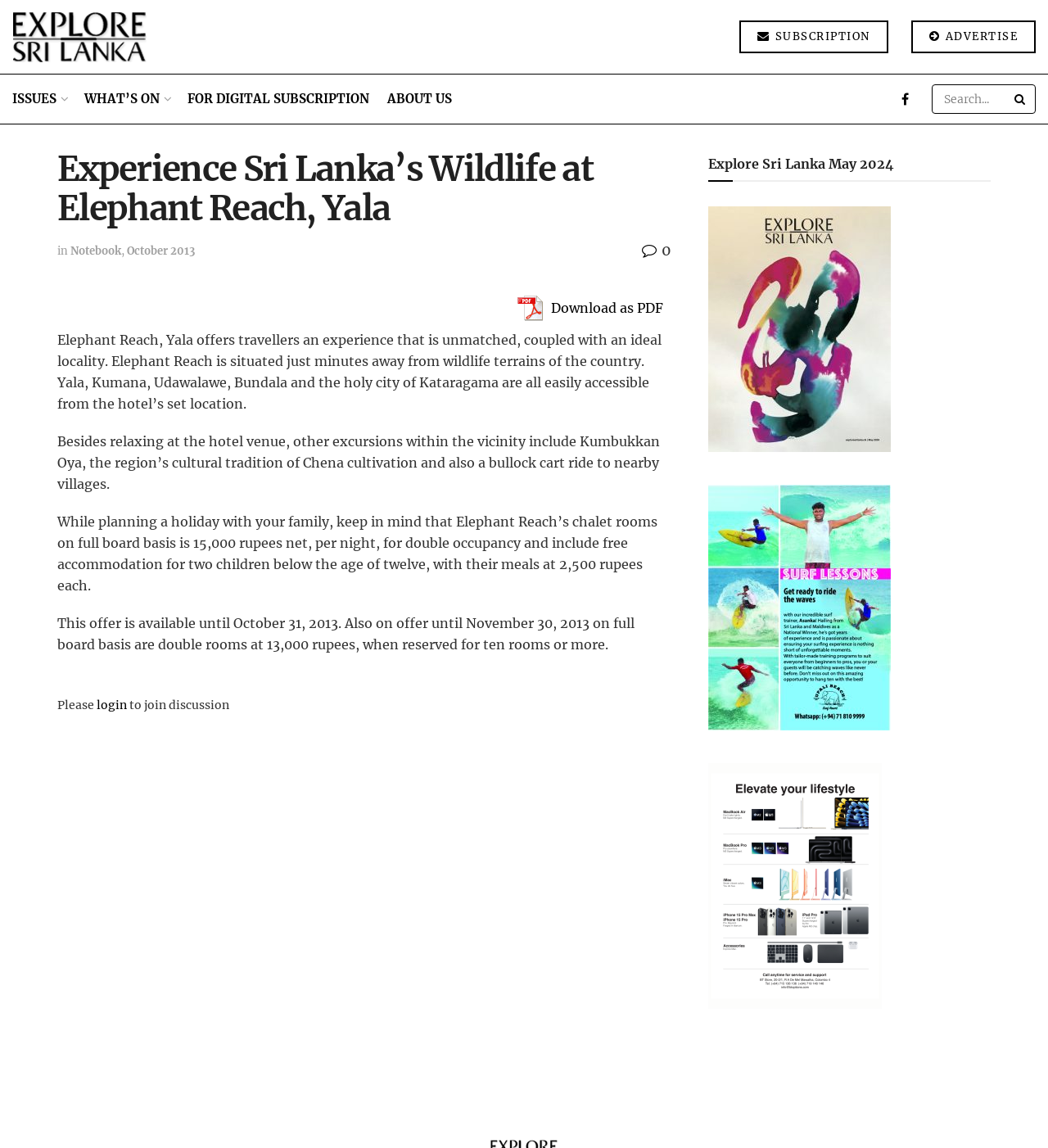Please indicate the bounding box coordinates of the element's region to be clicked to achieve the instruction: "Click on the 'Blog - Der Leiermann' link". Provide the coordinates as four float numbers between 0 and 1, i.e., [left, top, right, bottom].

None